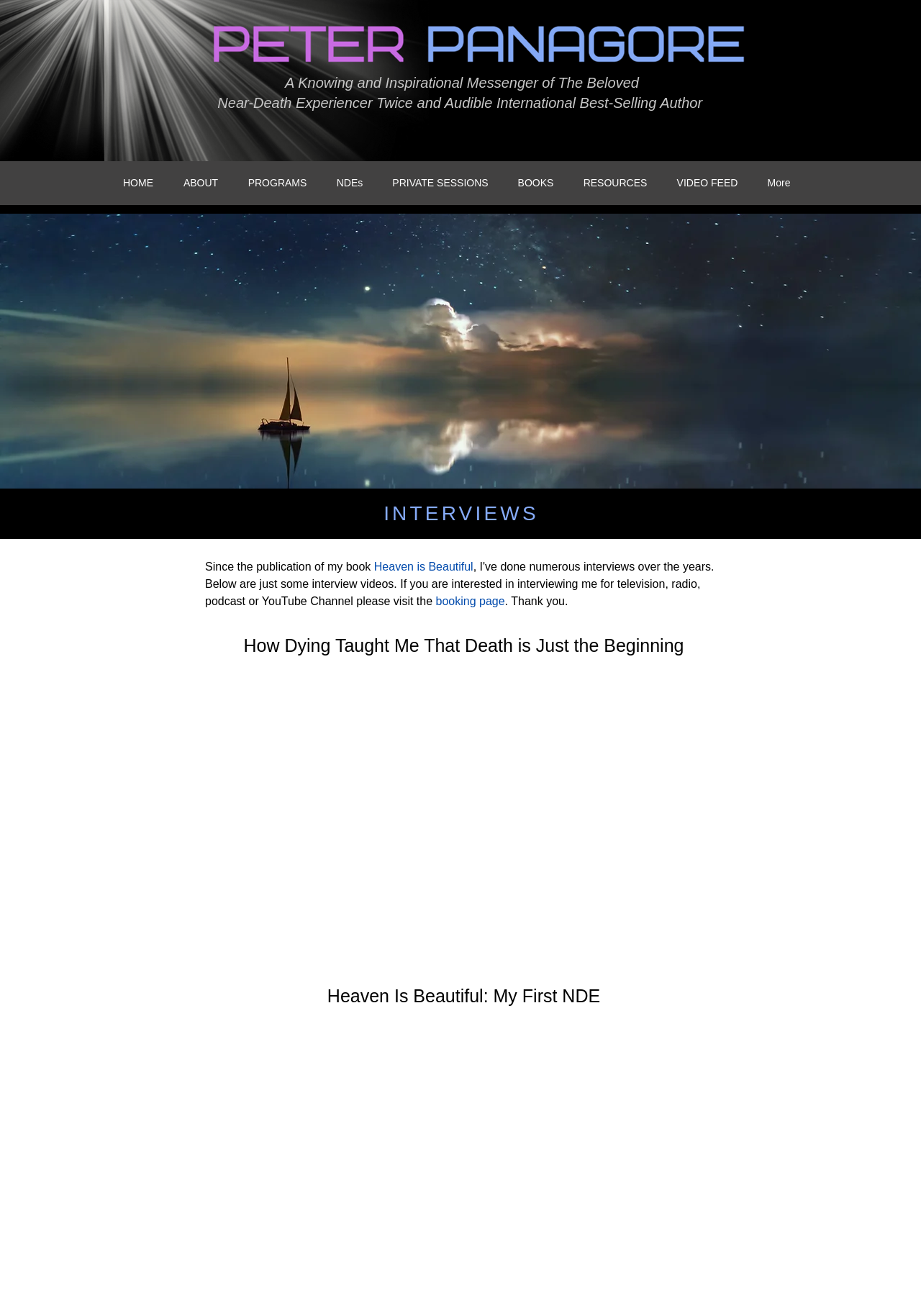Provide the bounding box coordinates of the HTML element this sentence describes: "PRIVATE SESSIONS". The bounding box coordinates consist of four float numbers between 0 and 1, i.e., [left, top, right, bottom].

[0.41, 0.125, 0.546, 0.153]